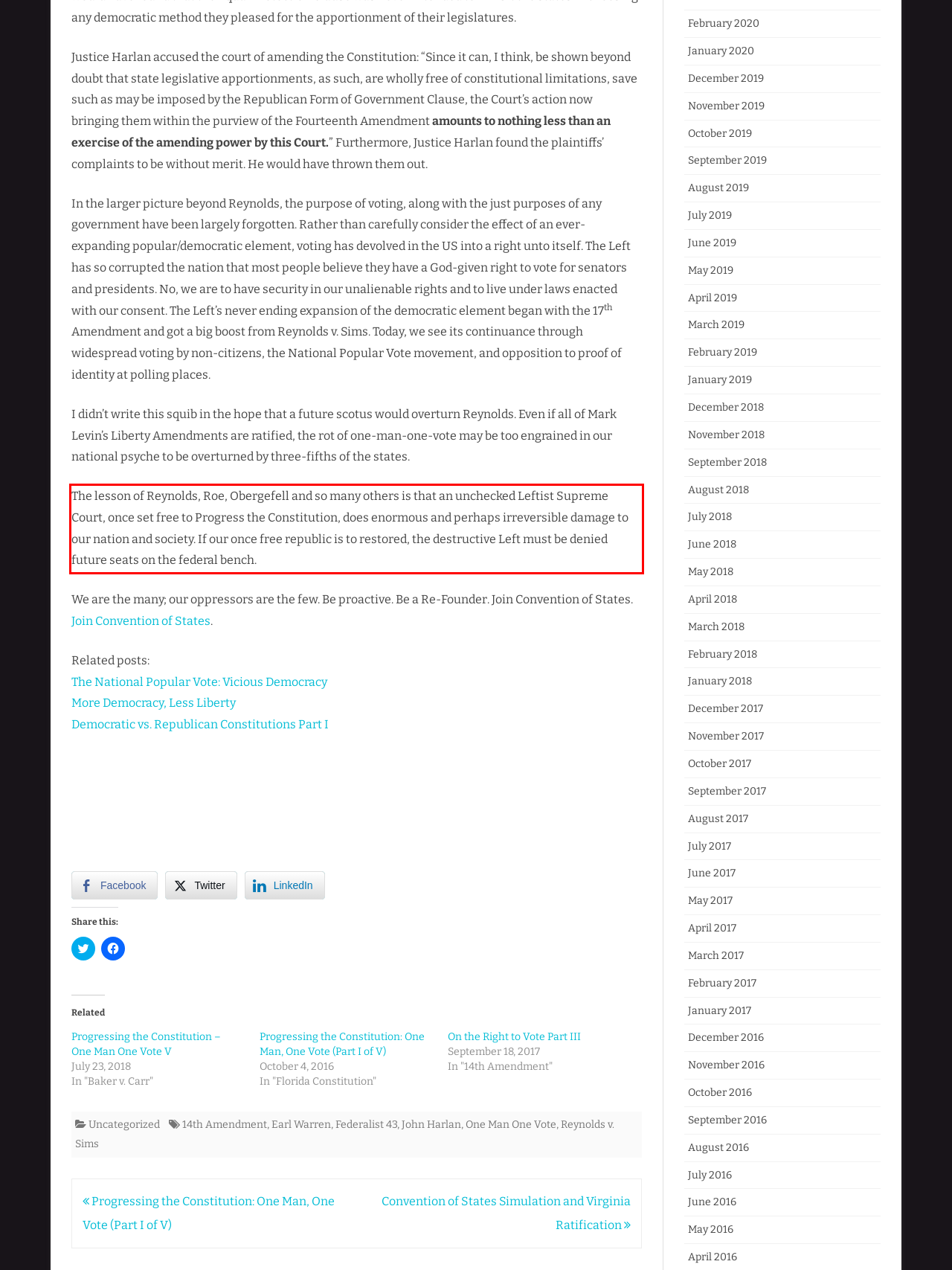Look at the provided screenshot of the webpage and perform OCR on the text within the red bounding box.

The lesson of Reynolds, Roe, Obergefell and so many others is that an unchecked Leftist Supreme Court, once set free to Progress the Constitution, does enormous and perhaps irreversible damage to our nation and society. If our once free republic is to restored, the destructive Left must be denied future seats on the federal bench.